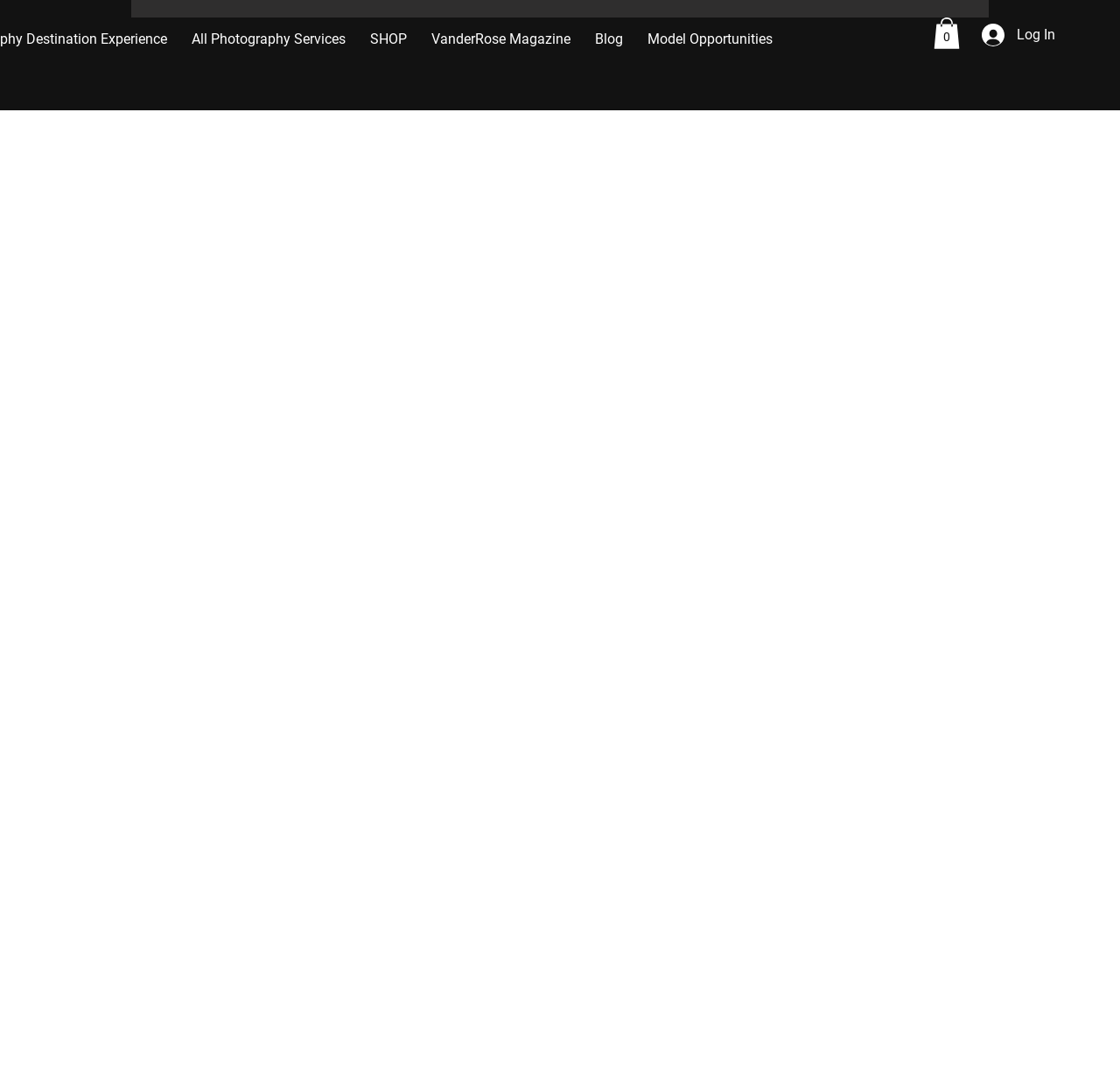Use a single word or phrase to answer the question:
Is there a blog section on the website?

Yes